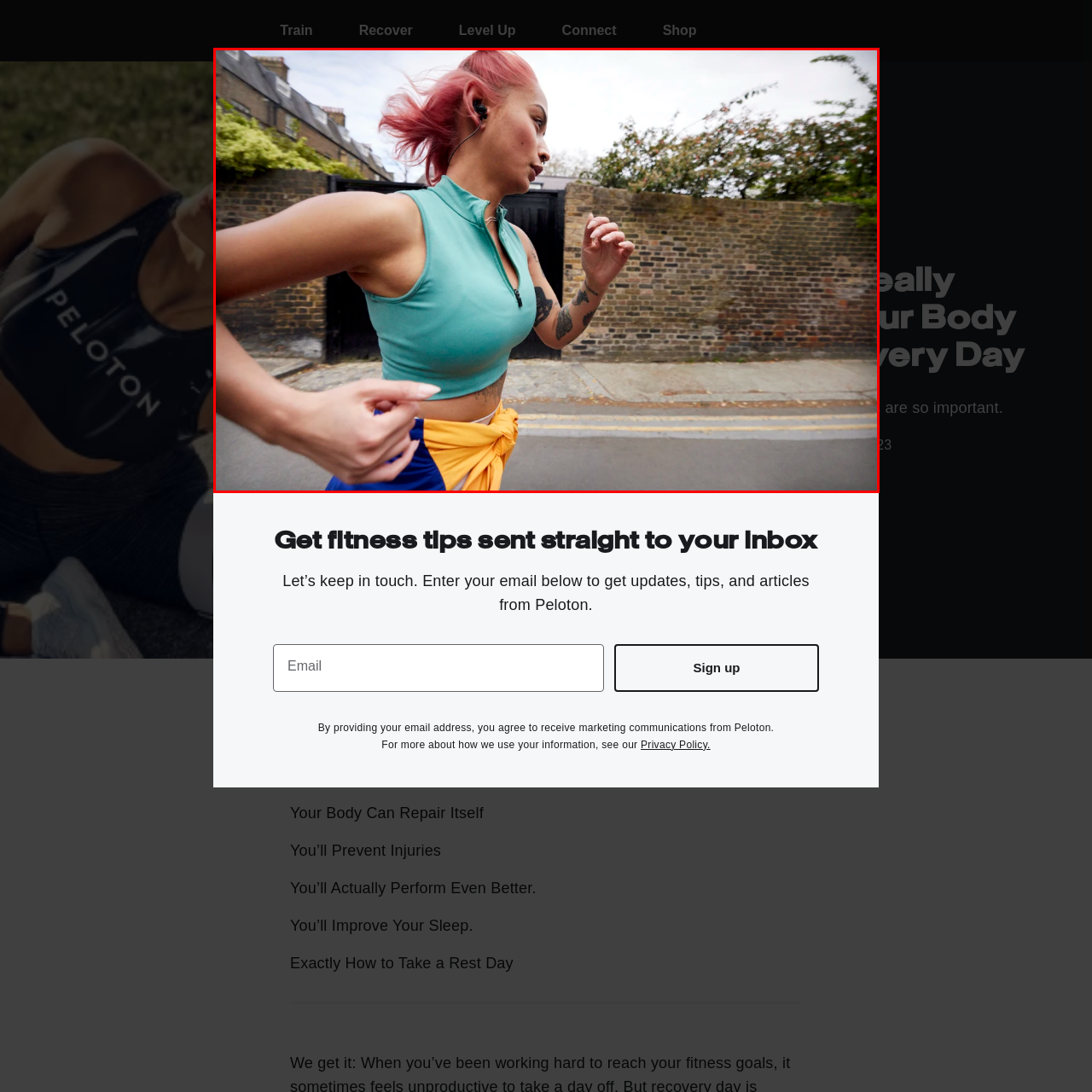Look at the image marked by the red box and respond with a single word or phrase: What is the woman doing in the image?

Jogging